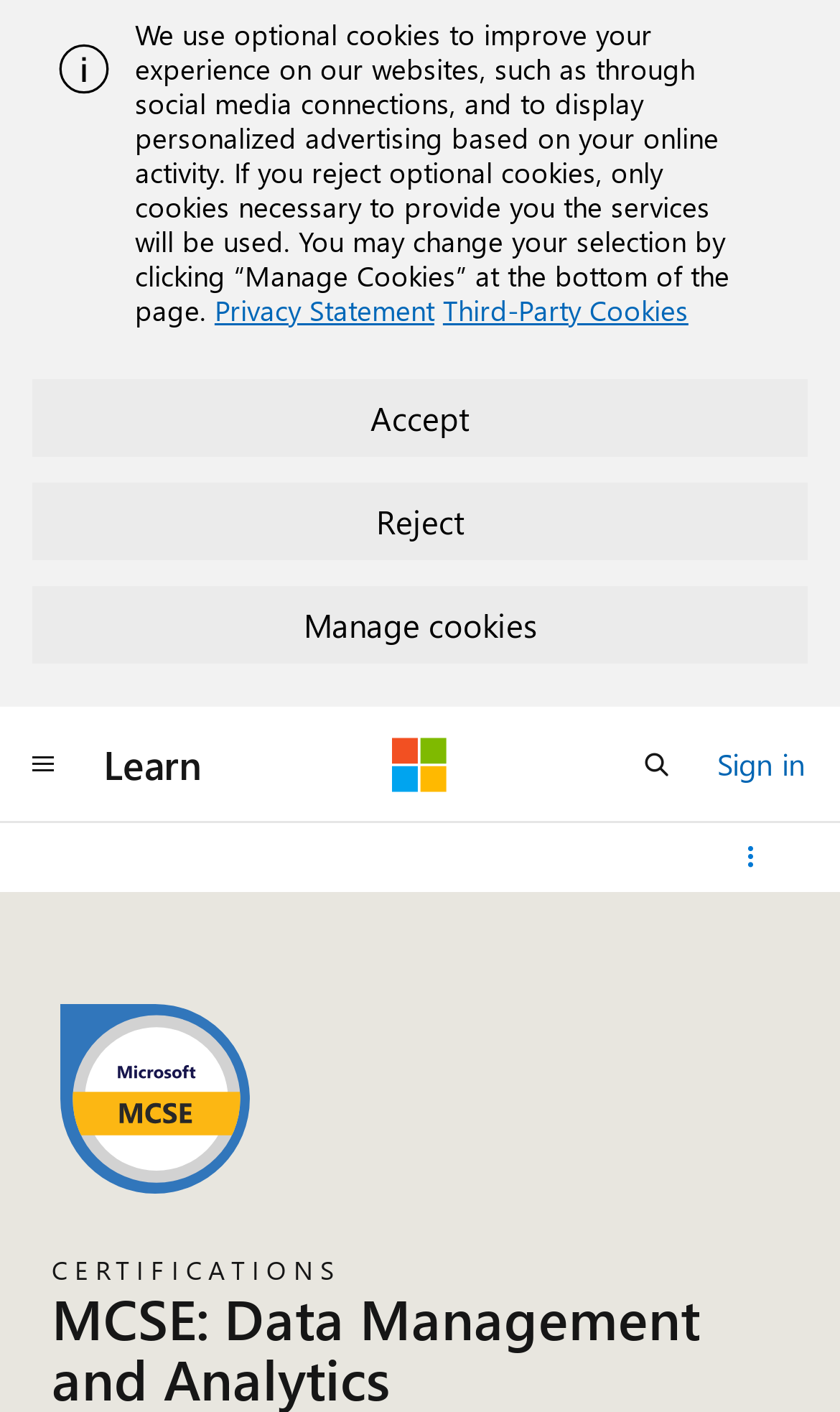Locate the bounding box coordinates of the clickable area needed to fulfill the instruction: "Go to Learn page".

[0.103, 0.512, 0.262, 0.569]